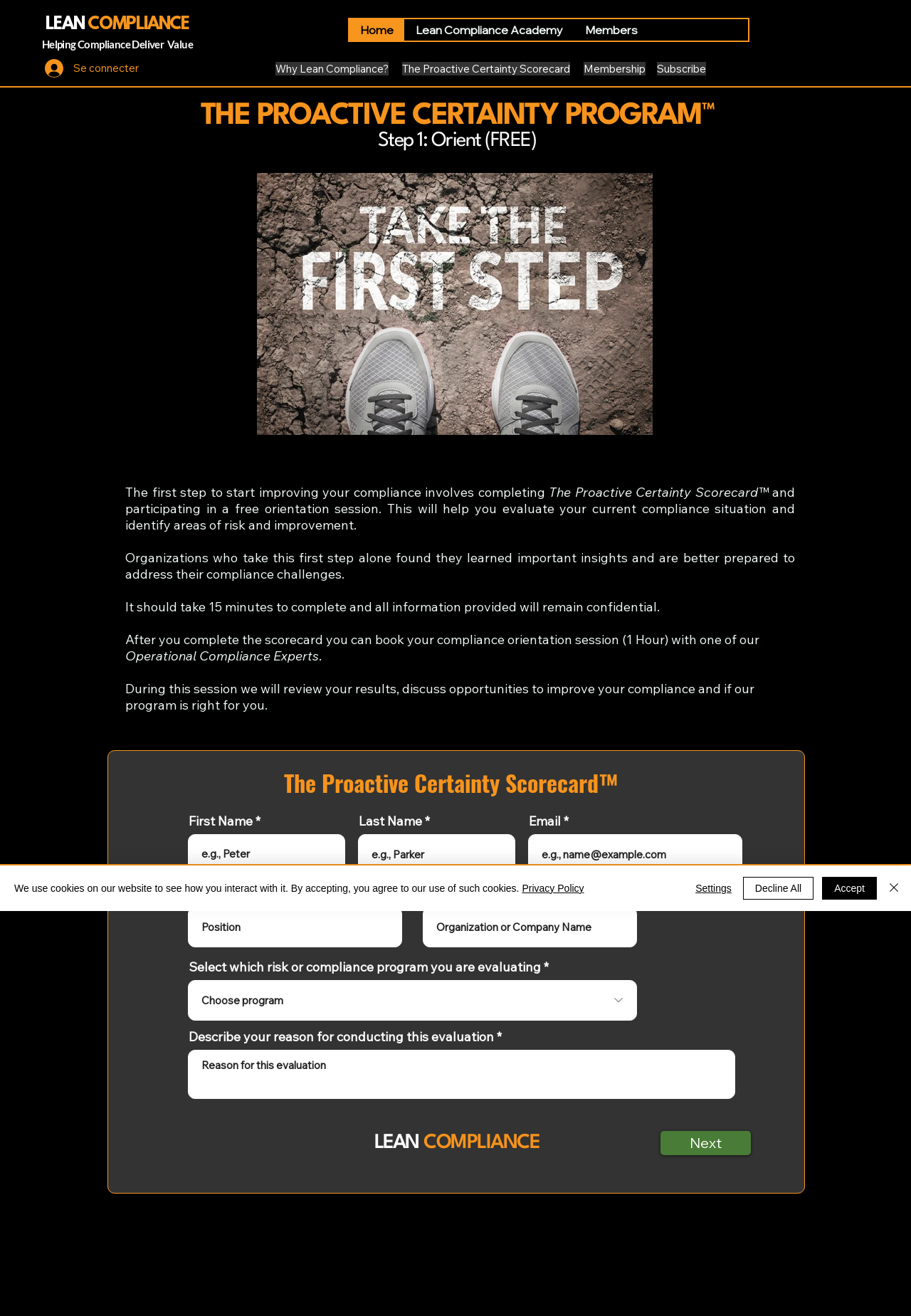Please identify the bounding box coordinates of the region to click in order to complete the task: "Click the 'Se connecter' button". The coordinates must be four float numbers between 0 and 1, specified as [left, top, right, bottom].

[0.038, 0.042, 0.163, 0.062]